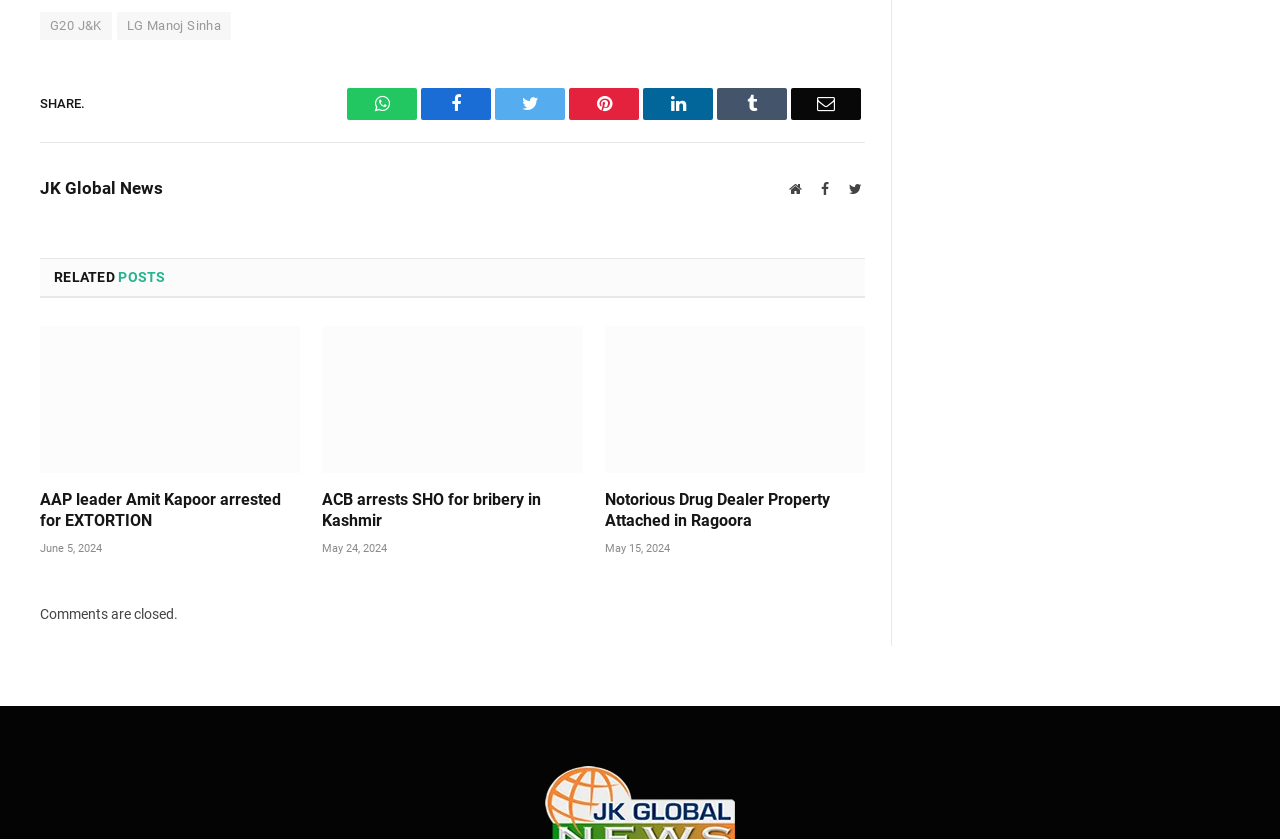What is the date of the second related post?
Please utilize the information in the image to give a detailed response to the question.

The answer can be found by looking at the link element with the text 'May 24, 2024' under the 'RELATED POSTS' section, which suggests that it is the date of the second related post.